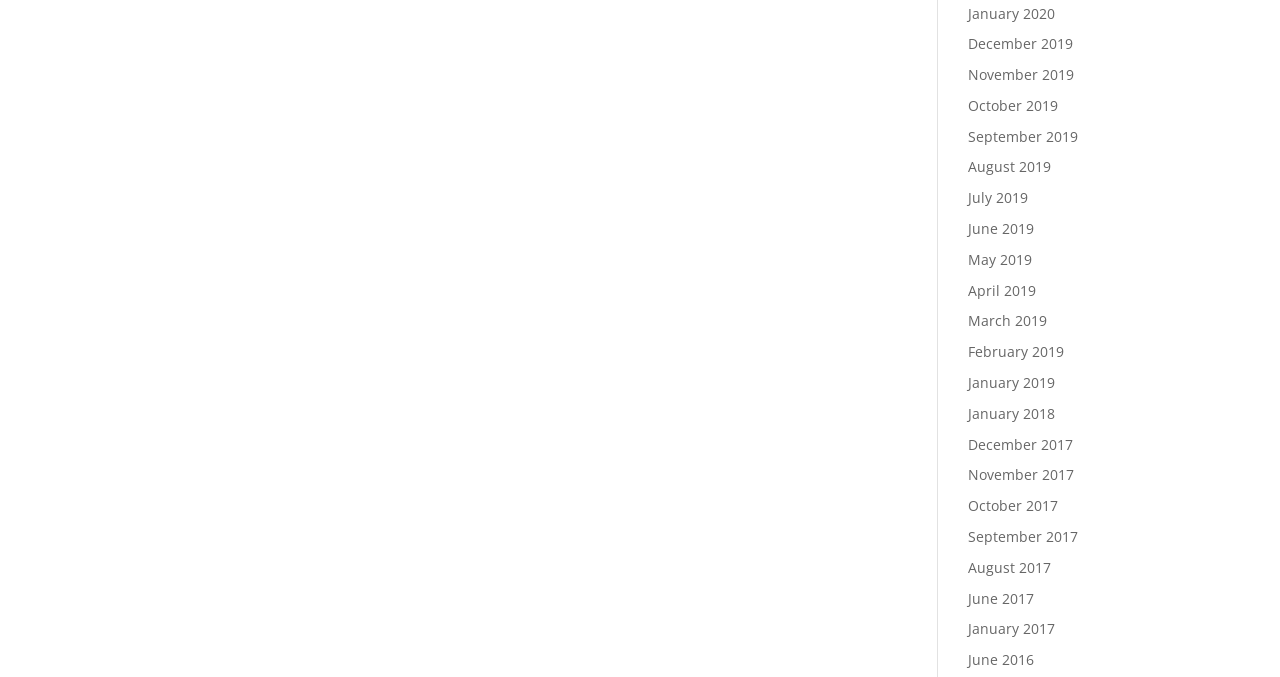Pinpoint the bounding box coordinates of the element you need to click to execute the following instruction: "view December 2019". The bounding box should be represented by four float numbers between 0 and 1, in the format [left, top, right, bottom].

[0.756, 0.051, 0.838, 0.079]